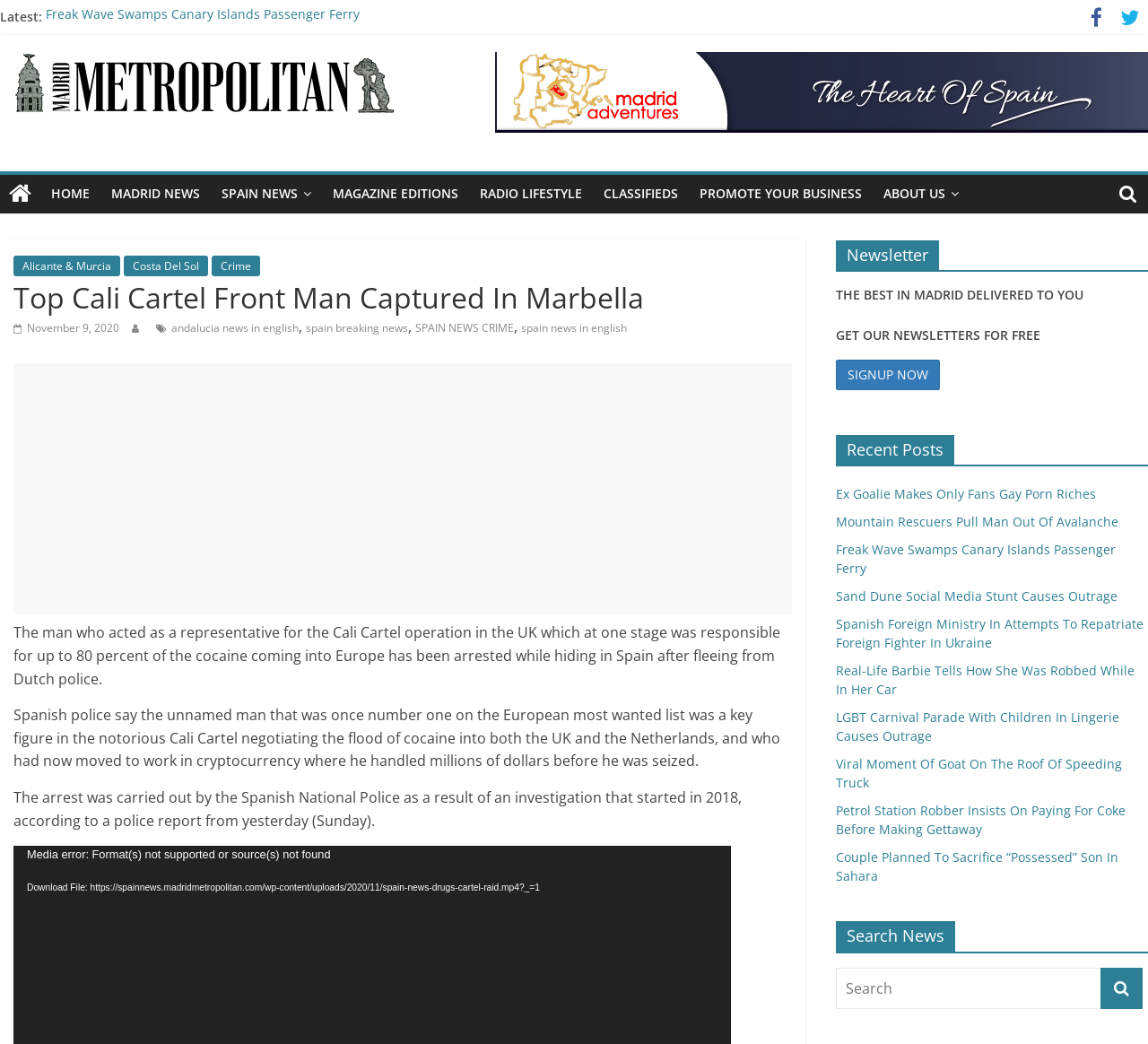Identify the bounding box coordinates of the area you need to click to perform the following instruction: "Search for news".

[0.728, 0.927, 0.959, 0.966]